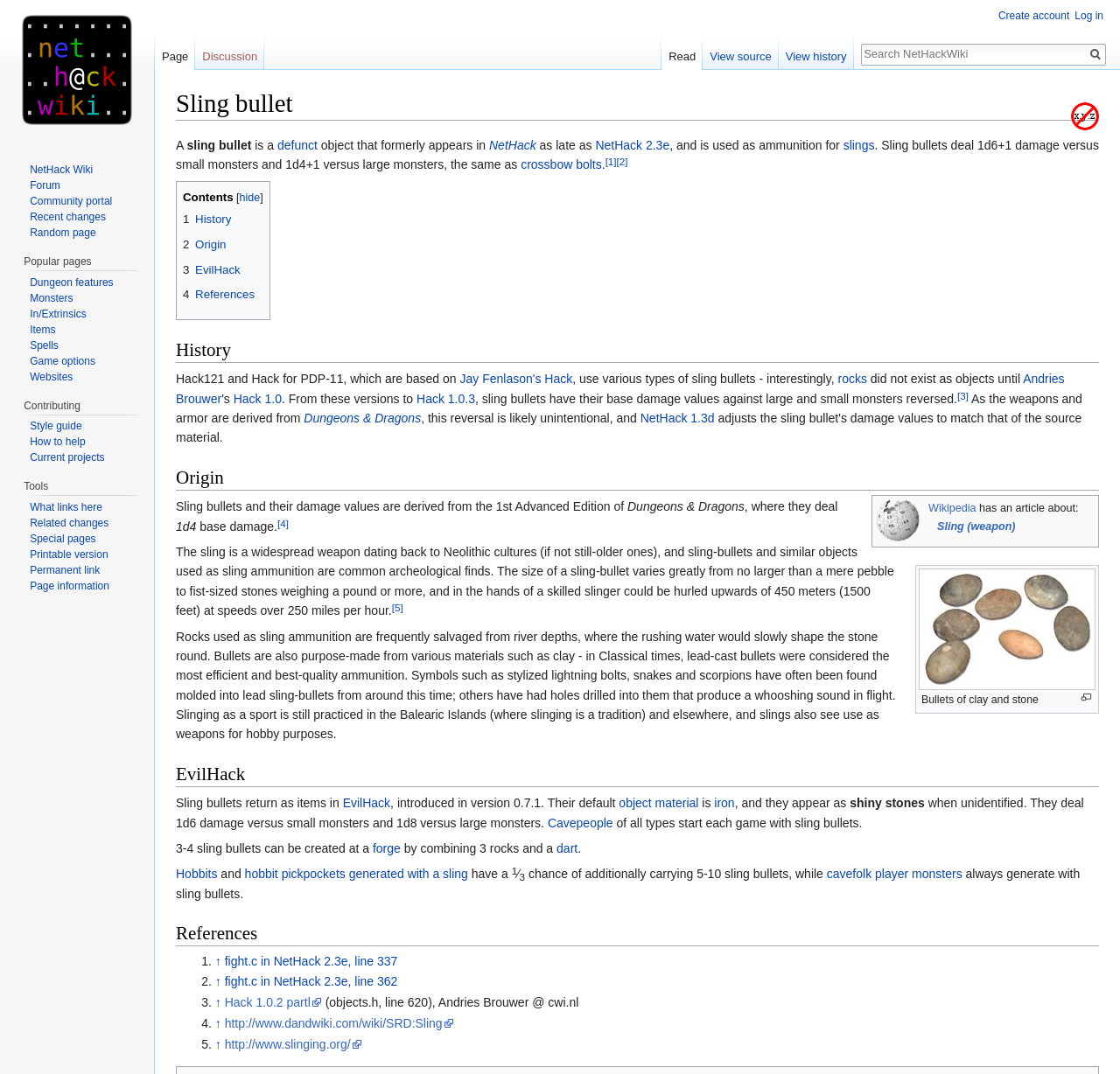Highlight the bounding box coordinates of the element you need to click to perform the following instruction: "Click the 'Contents' heading."

[0.163, 0.177, 0.208, 0.189]